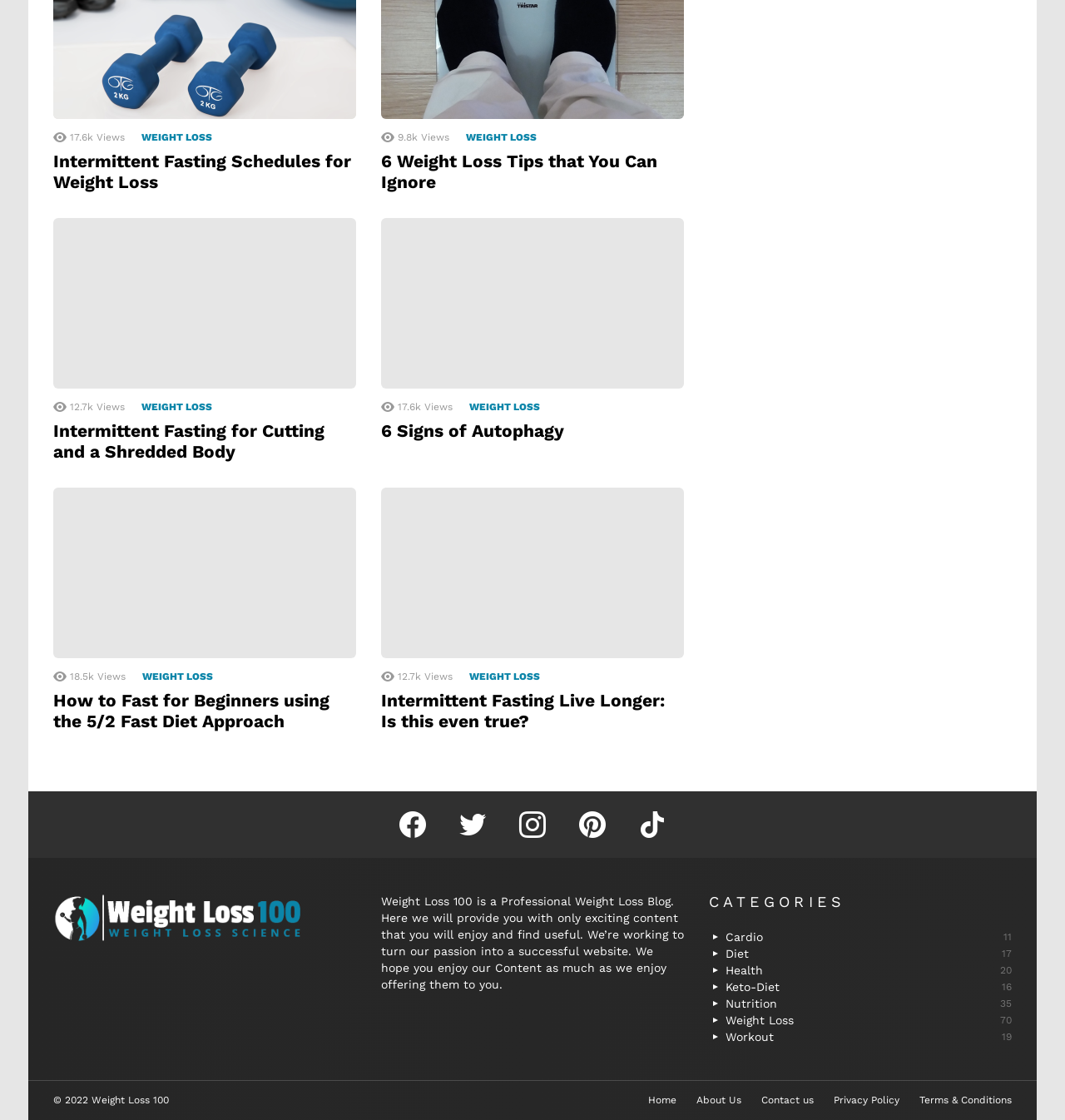Given the description "Weight Loss 70", determine the bounding box of the corresponding UI element.

[0.666, 0.903, 0.95, 0.918]